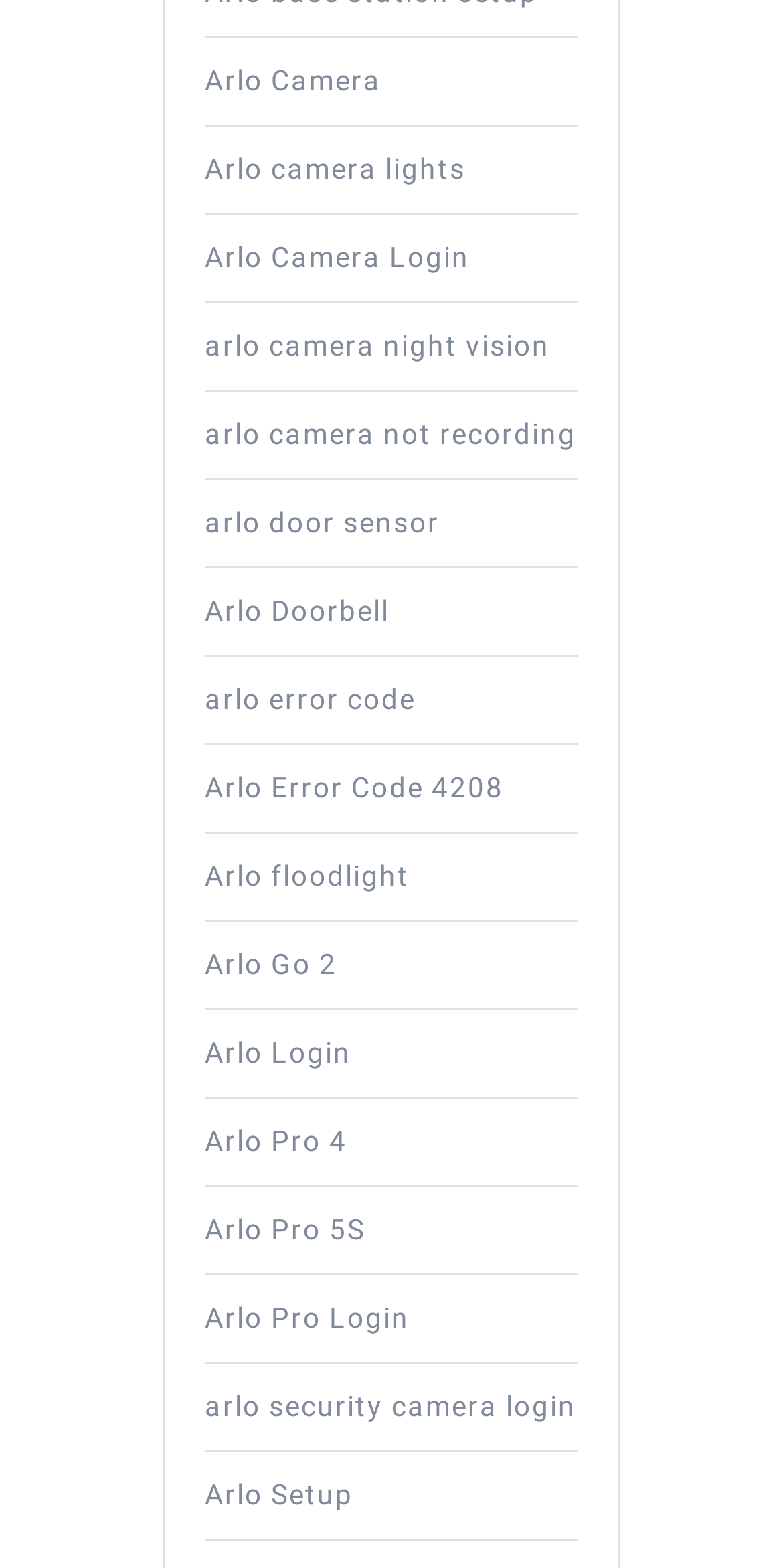Locate the bounding box of the UI element defined by this description: "Arlo Go 2". The coordinates should be given as four float numbers between 0 and 1, formatted as [left, top, right, bottom].

[0.262, 0.604, 0.431, 0.625]